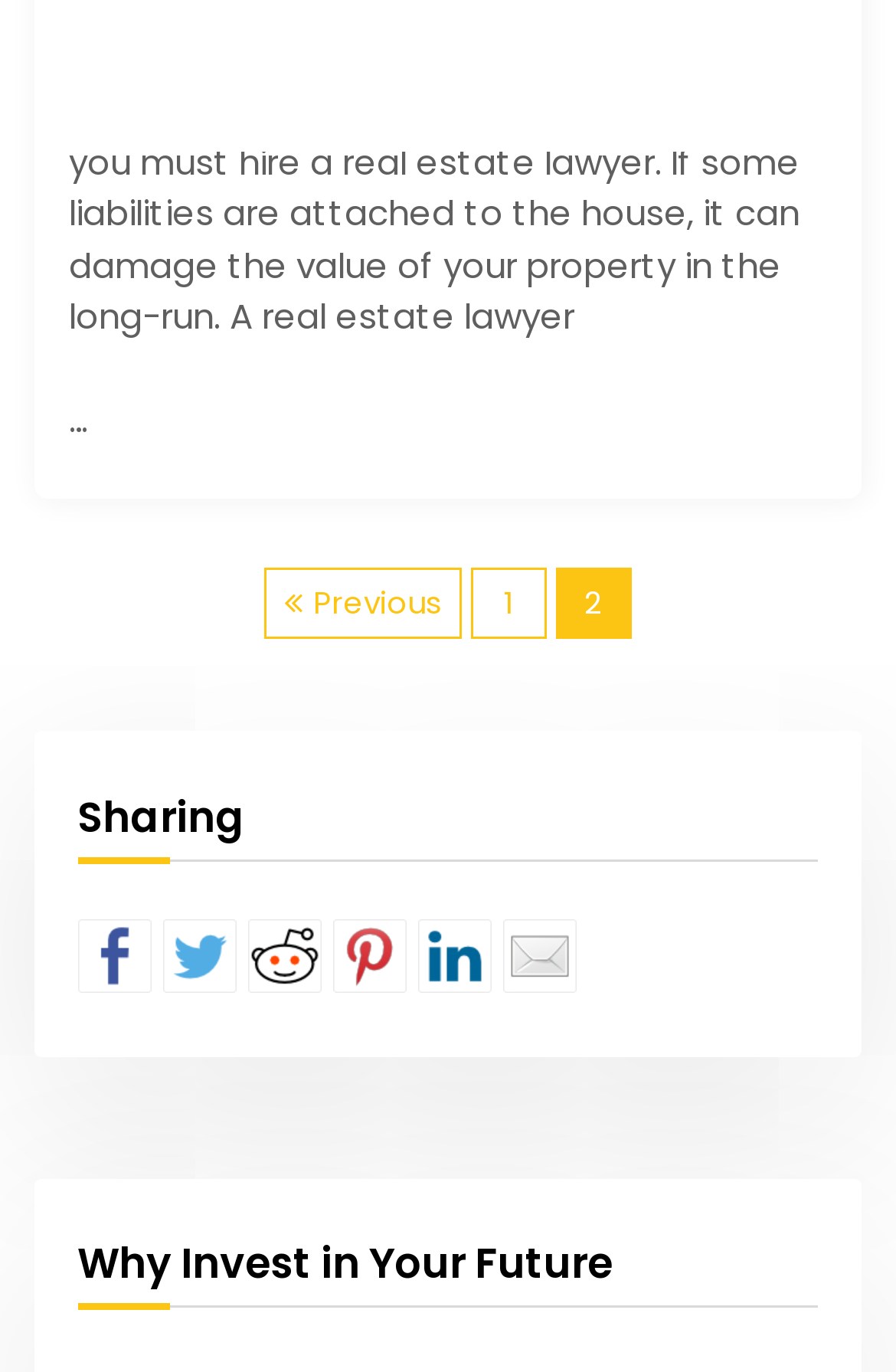What social media platforms are available for sharing?
Please answer the question with a detailed and comprehensive explanation.

The webpage contains links to various social media platforms, including Facebook, Twitter, Reddit, Pinterest, LinkedIn, and mail, which can be used to share content.